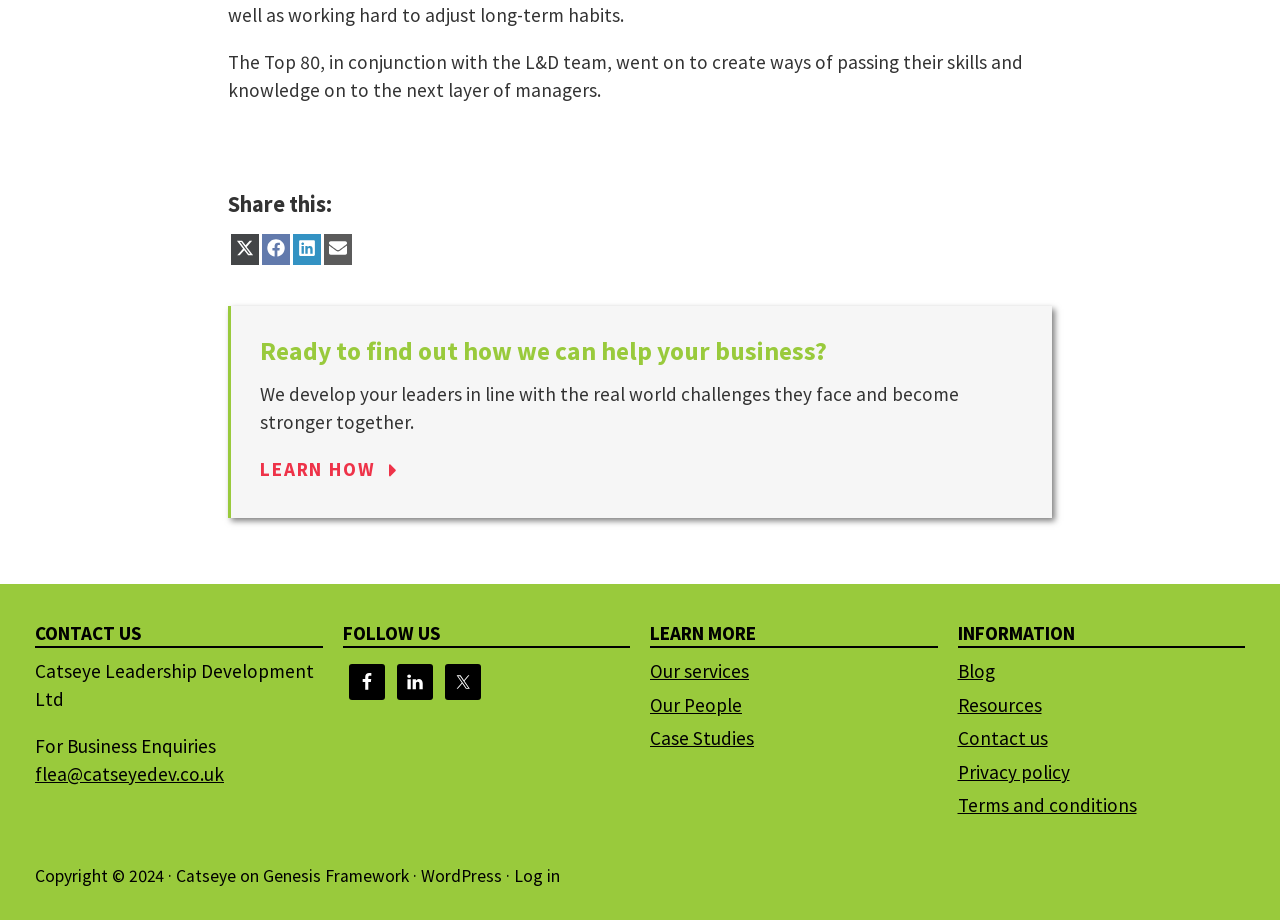Find the bounding box coordinates of the clickable region needed to perform the following instruction: "Learn how". The coordinates should be provided as four float numbers between 0 and 1, i.e., [left, top, right, bottom].

[0.203, 0.496, 0.3, 0.526]